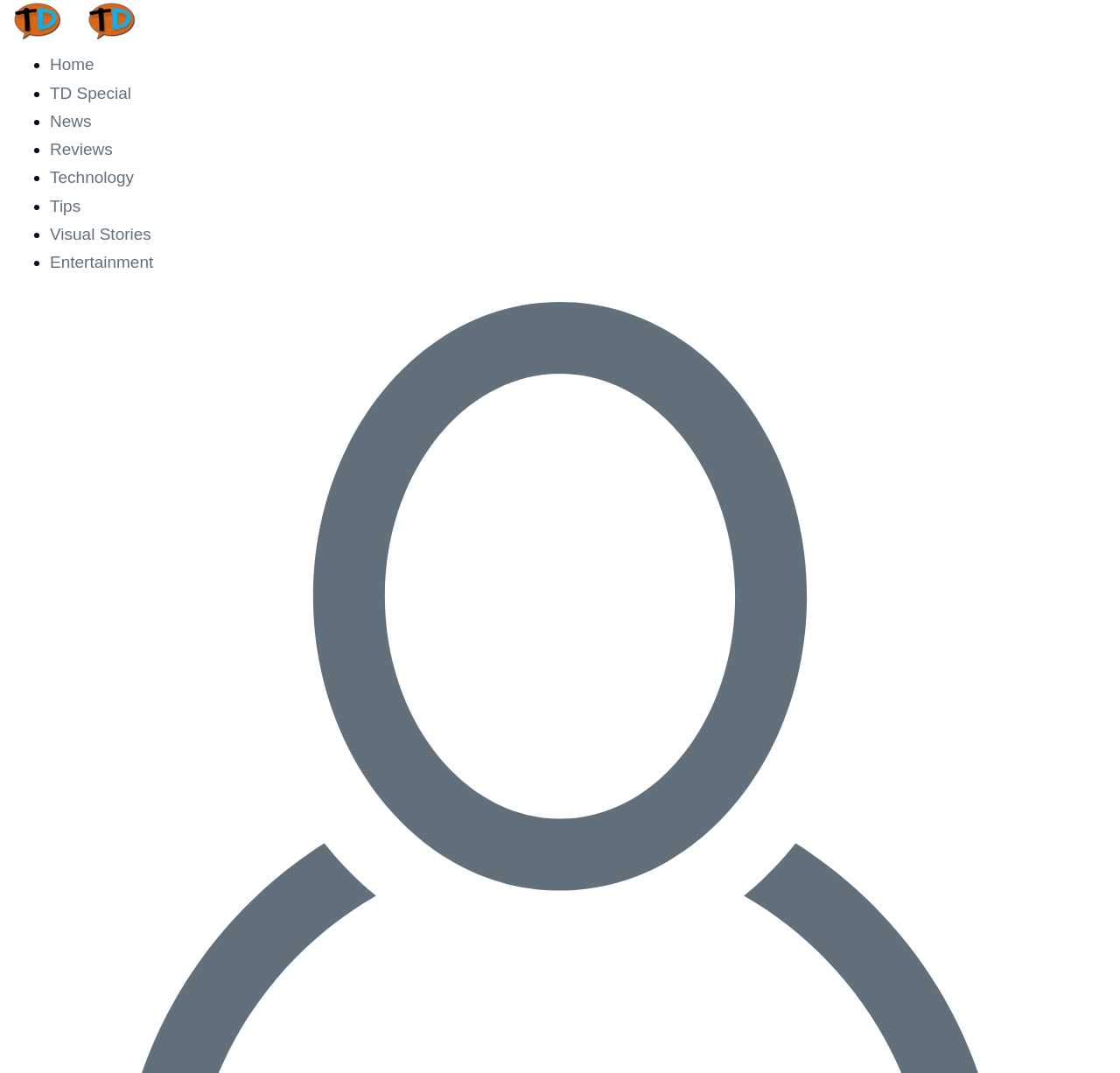Find the bounding box coordinates for the HTML element described in this sentence: "TD Special". Provide the coordinates as four float numbers between 0 and 1, in the format [left, top, right, bottom].

[0.045, 0.078, 0.117, 0.095]